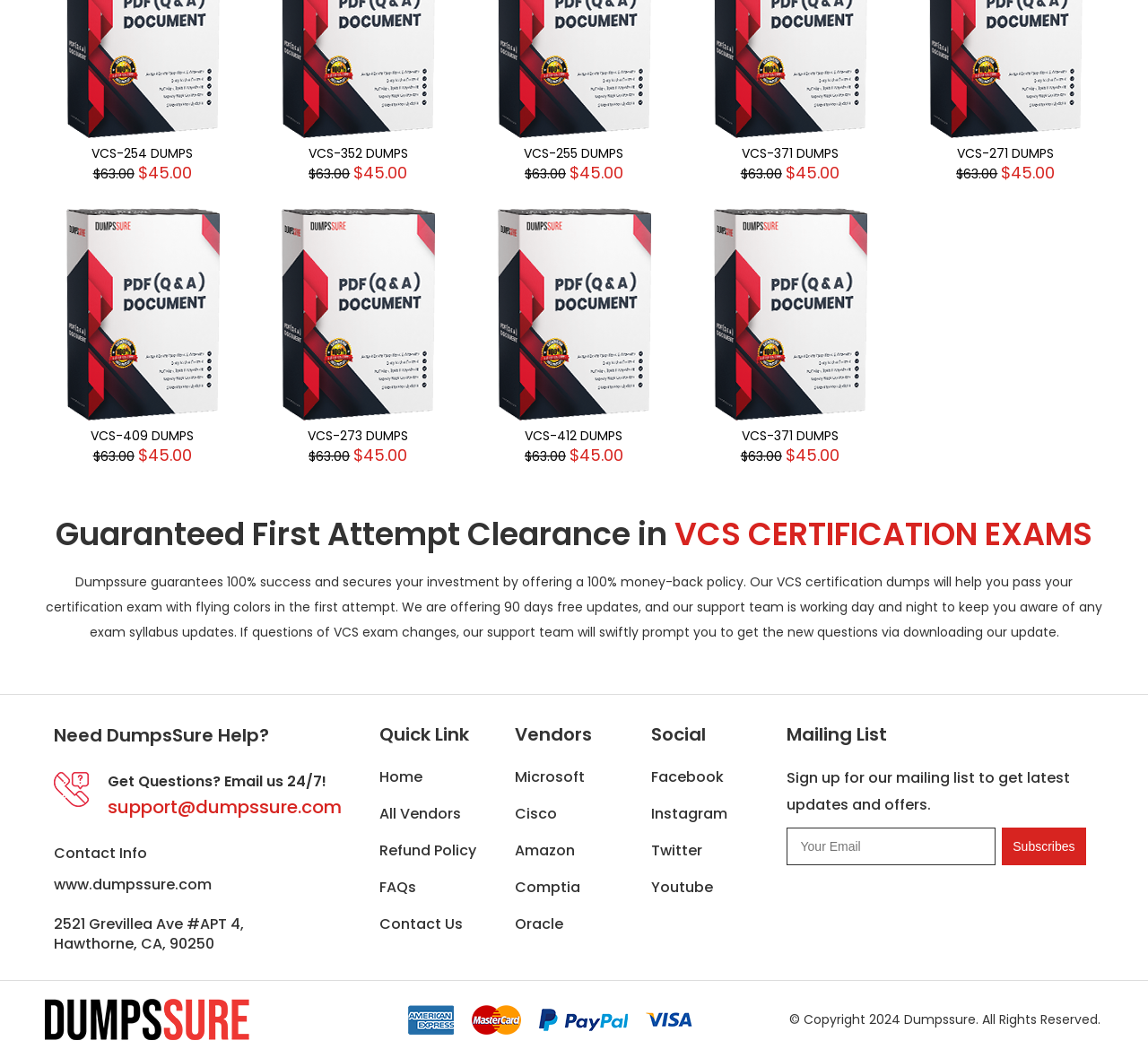Identify the bounding box coordinates for the element you need to click to achieve the following task: "Visit Home page". The coordinates must be four float values ranging from 0 to 1, formatted as [left, top, right, bottom].

[0.331, 0.728, 0.426, 0.742]